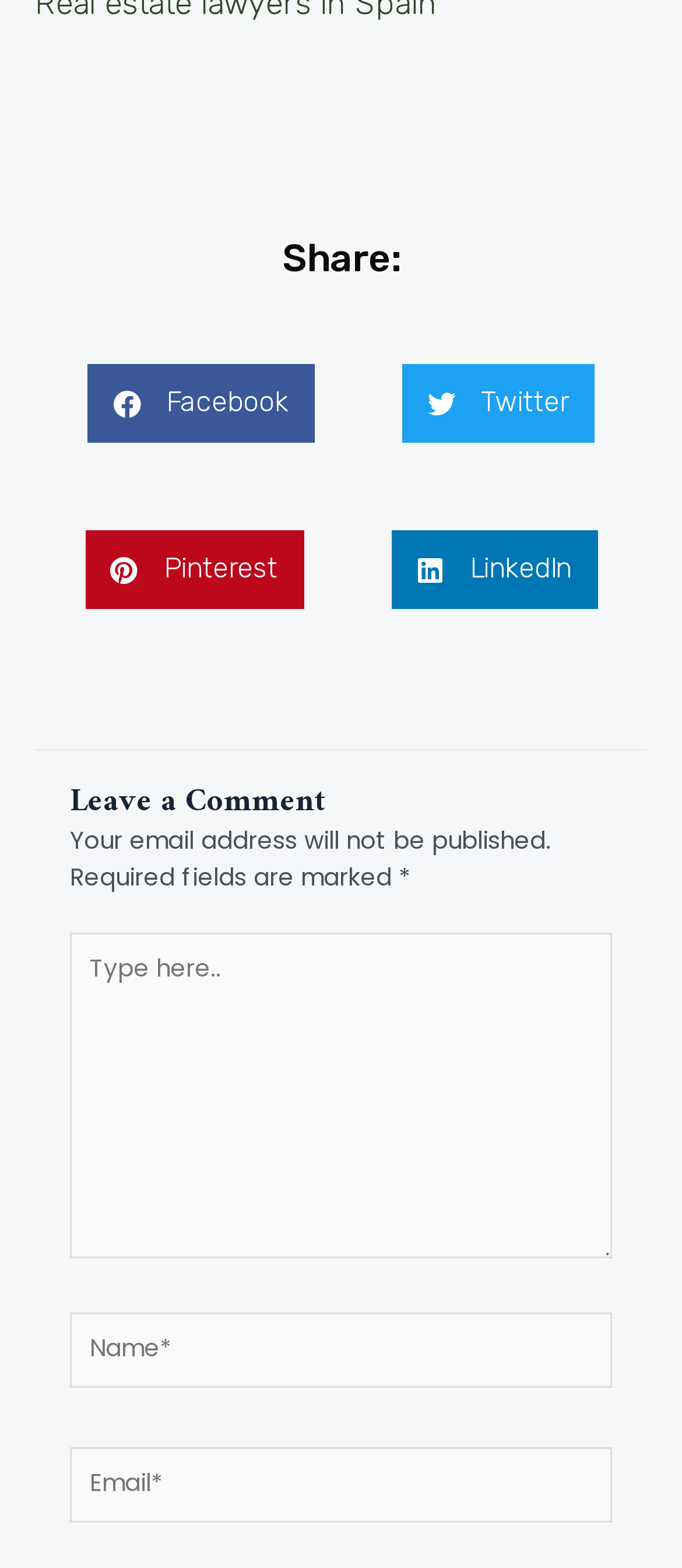What is the purpose of the buttons above the 'Leave a Comment' heading?
Using the visual information, answer the question in a single word or phrase.

Share on social media